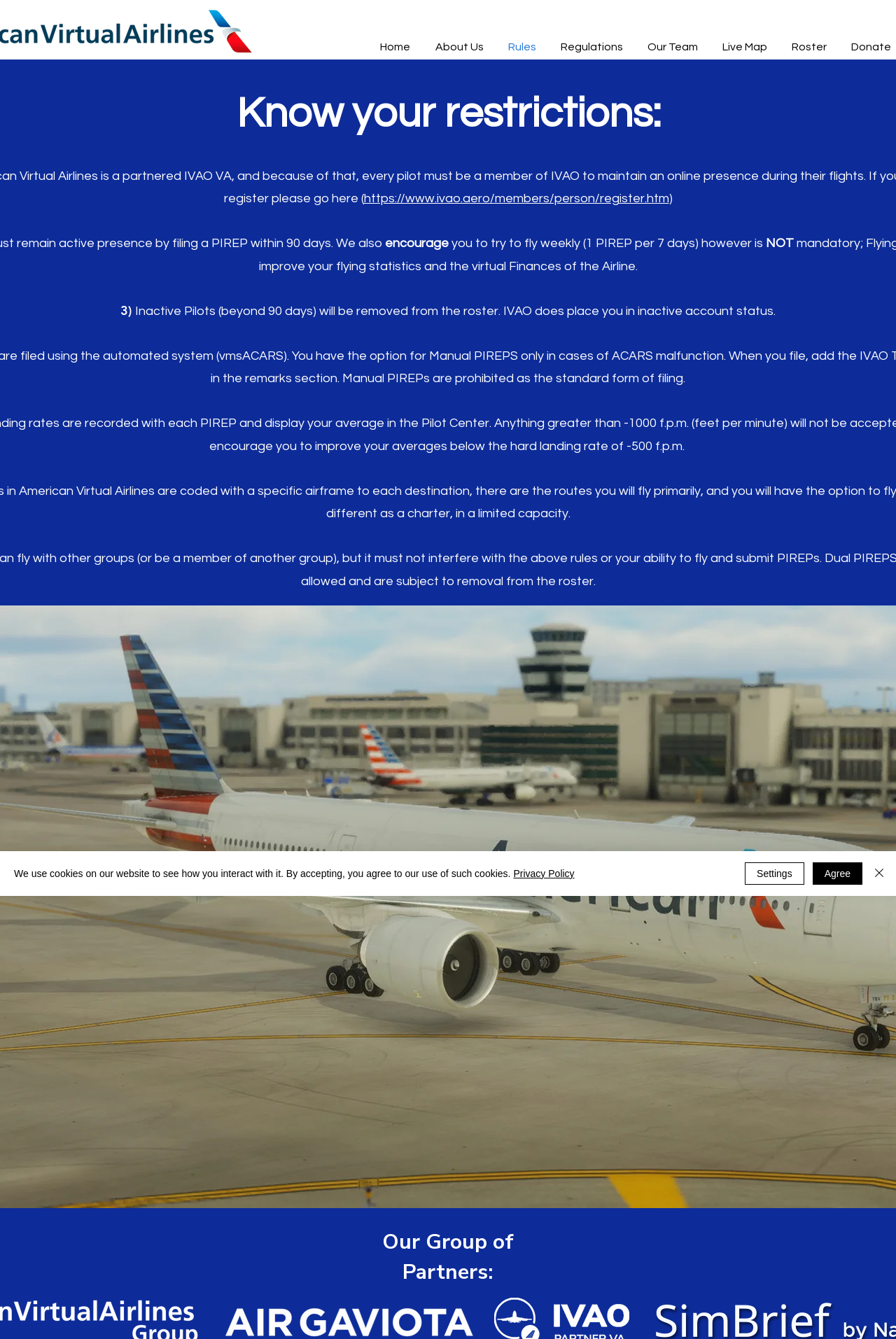Please identify the bounding box coordinates of the region to click in order to complete the task: "Go to Home page". The coordinates must be four float numbers between 0 and 1, specified as [left, top, right, bottom].

[0.41, 0.028, 0.472, 0.041]